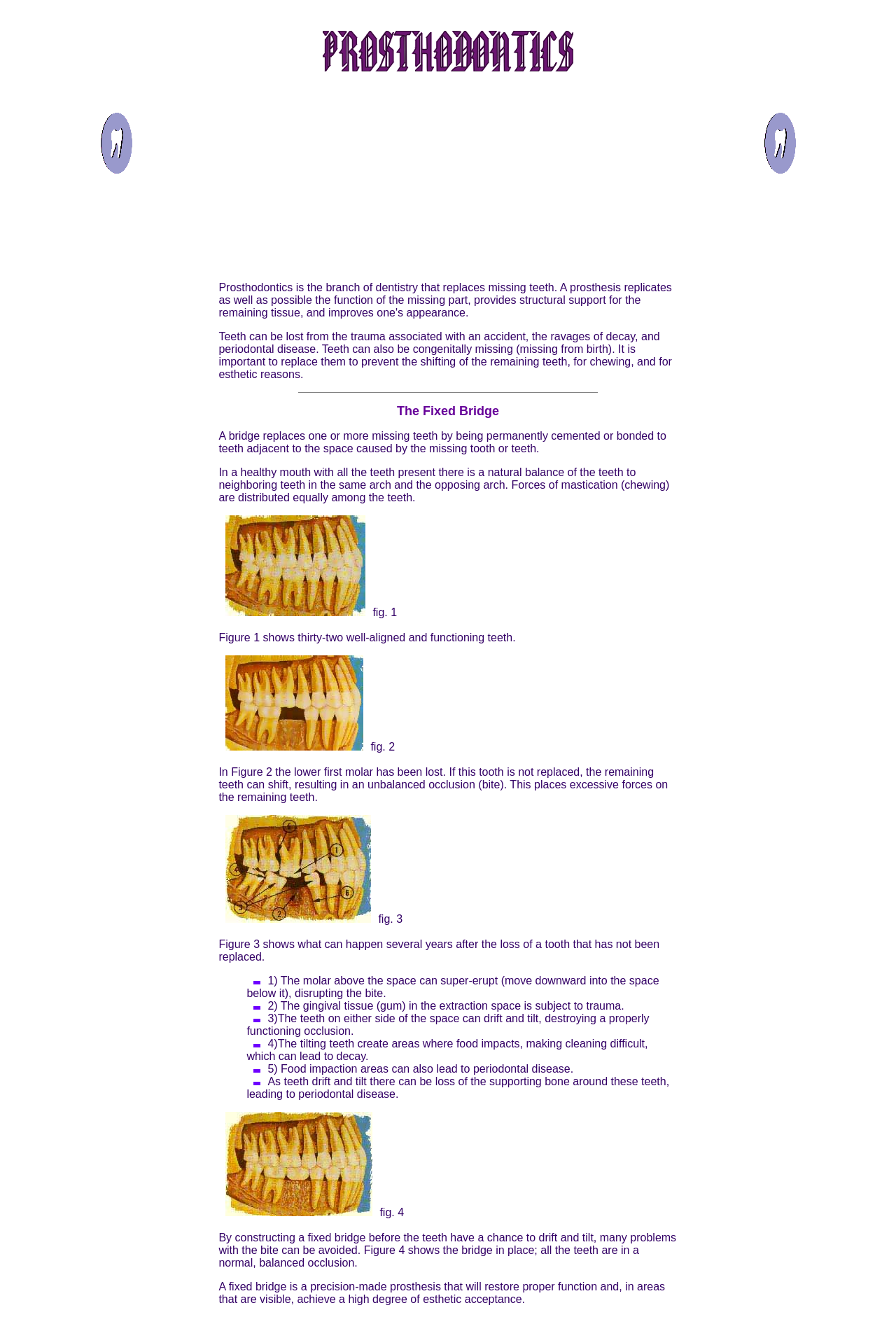What is shown in Figure 4?
Please answer the question with a single word or phrase, referencing the image.

Bridge in place